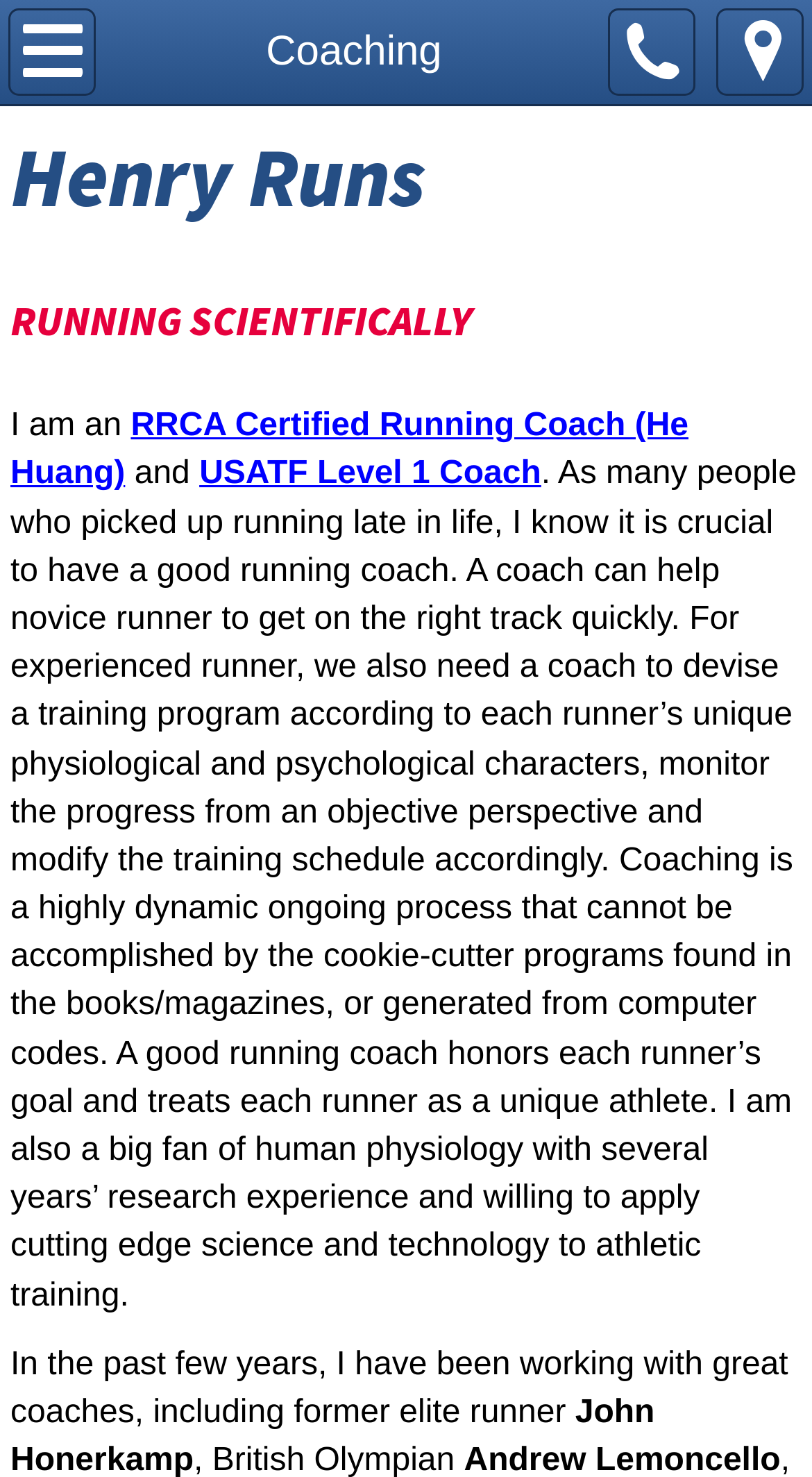Based on the element description: "parent_node: Coaching", identify the bounding box coordinates for this UI element. The coordinates must be four float numbers between 0 and 1, listed as [left, top, right, bottom].

[0.738, 0.0, 0.862, 0.07]